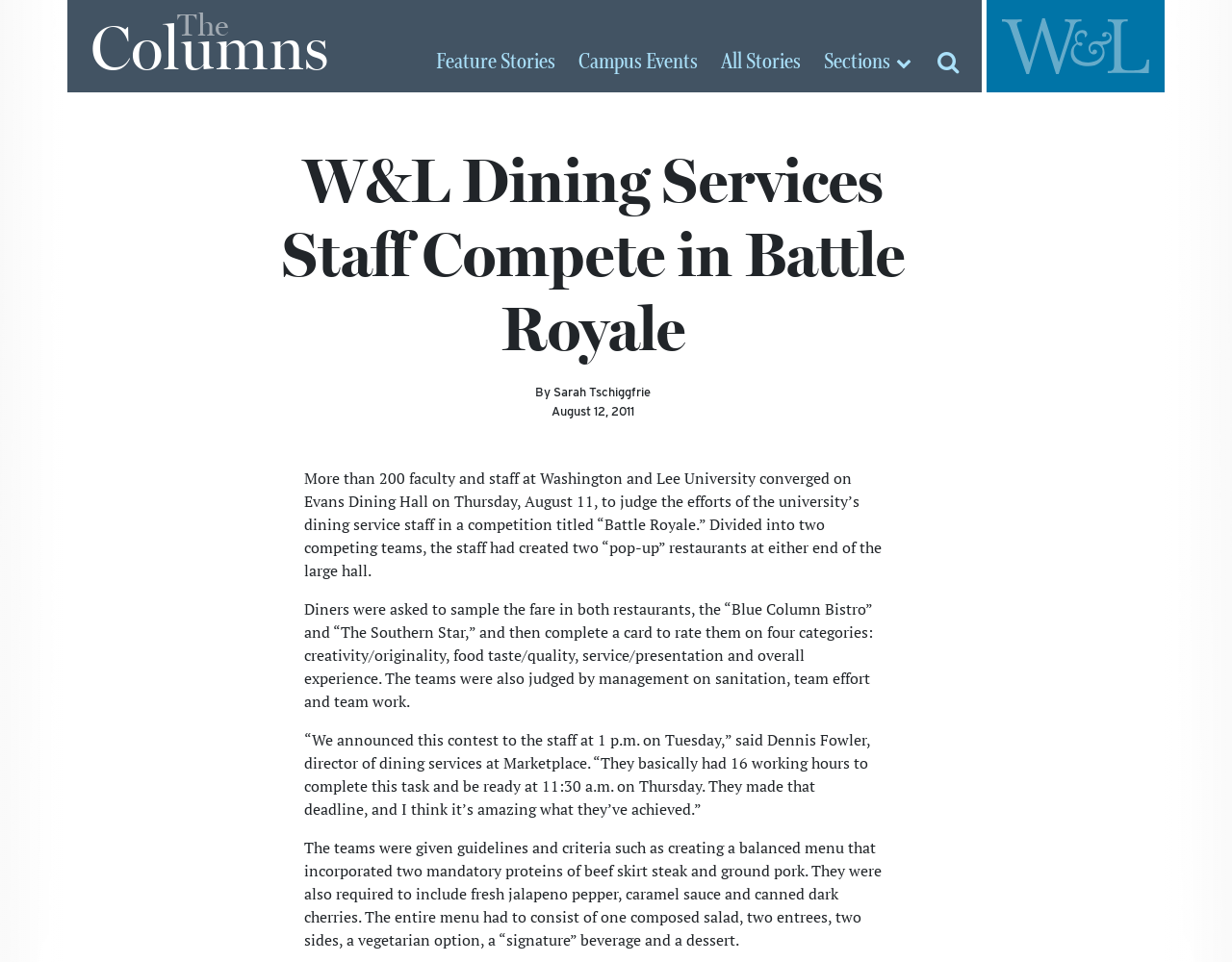Who is the director of dining services at Marketplace?
We need a detailed and exhaustive answer to the question. Please elaborate.

As stated in the text, Dennis Fowler is the director of dining services at Marketplace, who commented on the staff's achievement in completing the task.